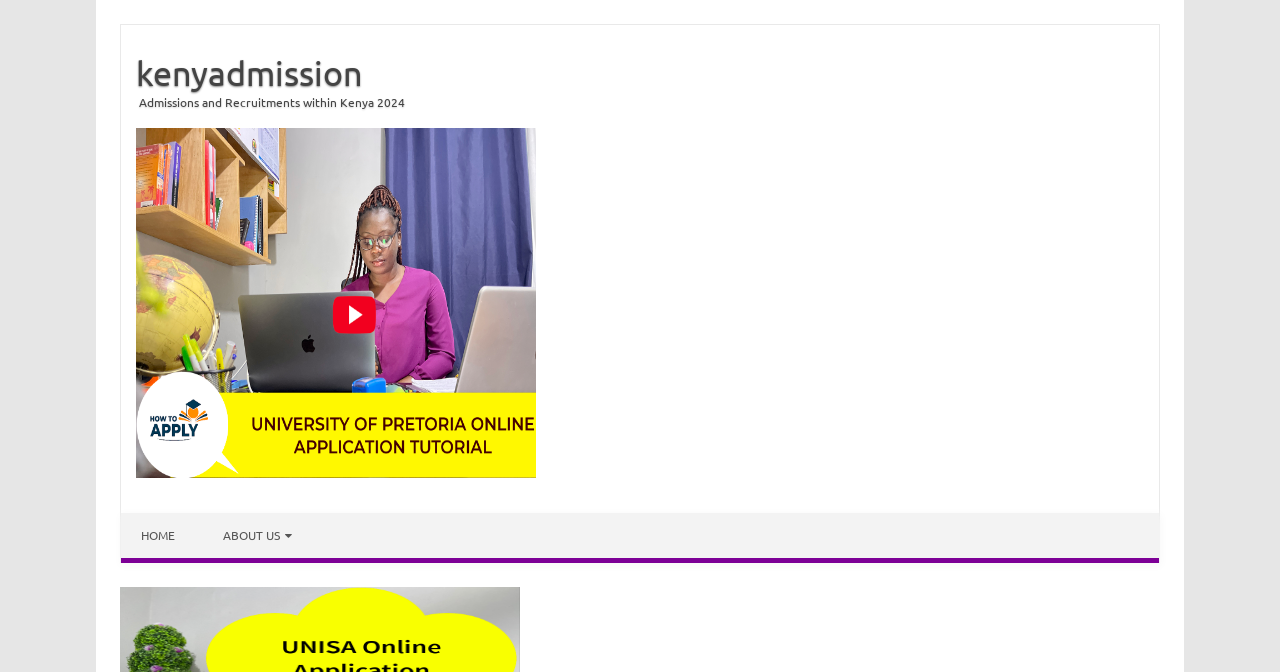Please find the main title text of this webpage.

Strathmore University AMS Login